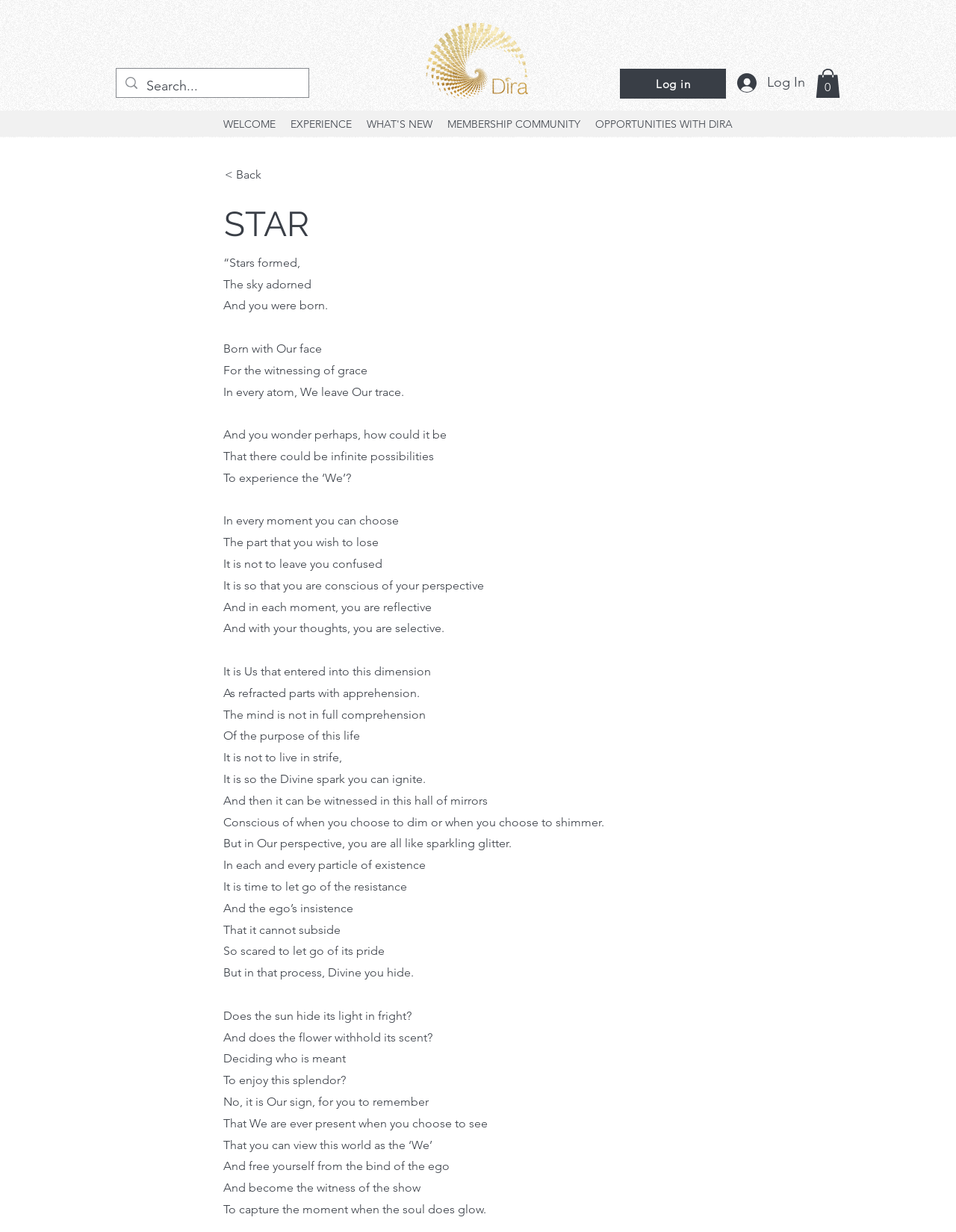Utilize the details in the image to give a detailed response to the question: What is the text on the logo image?

I found the logo image by looking for an image element with a descriptive text. The element with ID 211 has a descriptive text 'Dira gold logo.png', which suggests that the image is a logo with the text 'Dira gold logo'.